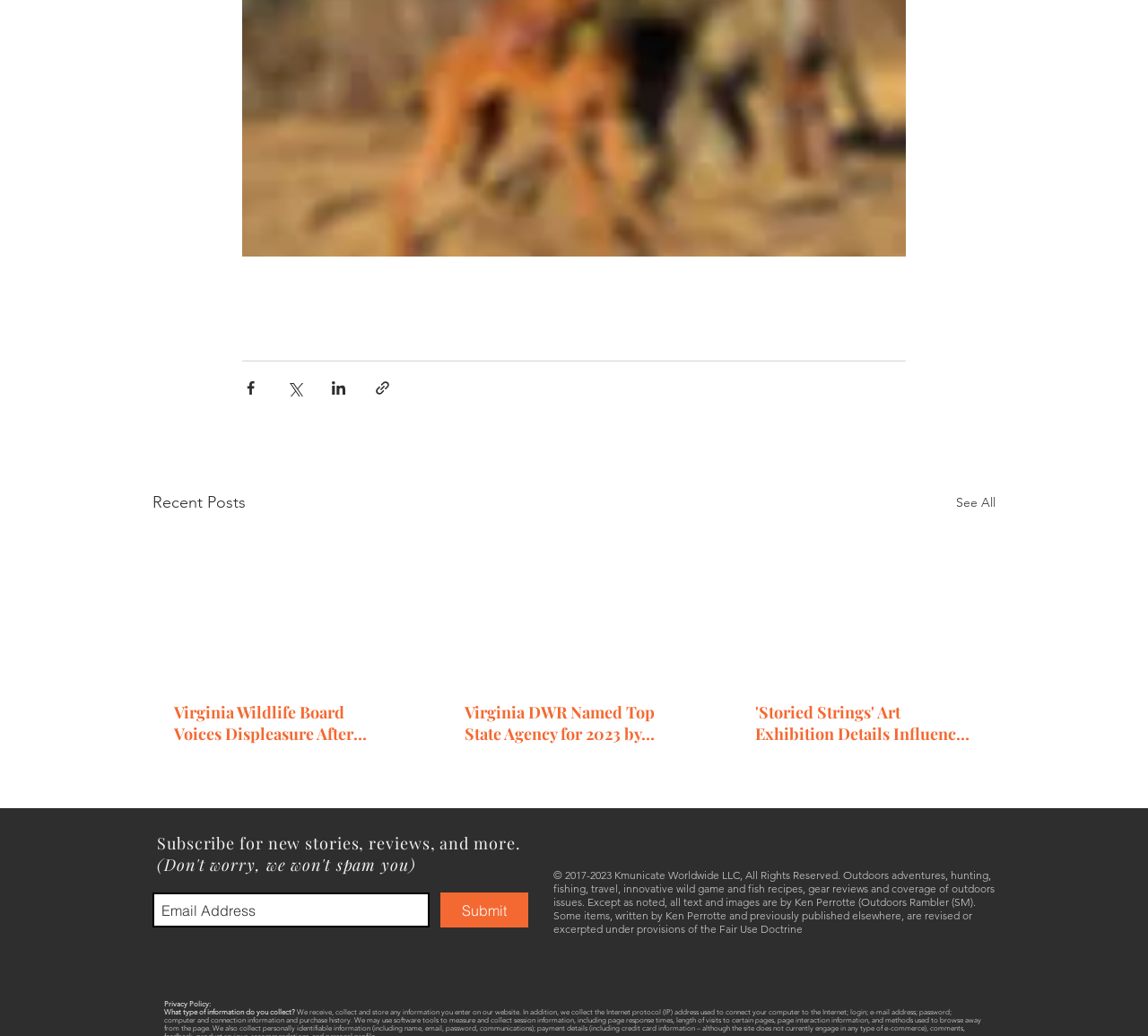Locate the bounding box coordinates of the clickable region to complete the following instruction: "Read article about Virginia Wildlife Board."

[0.152, 0.677, 0.341, 0.719]